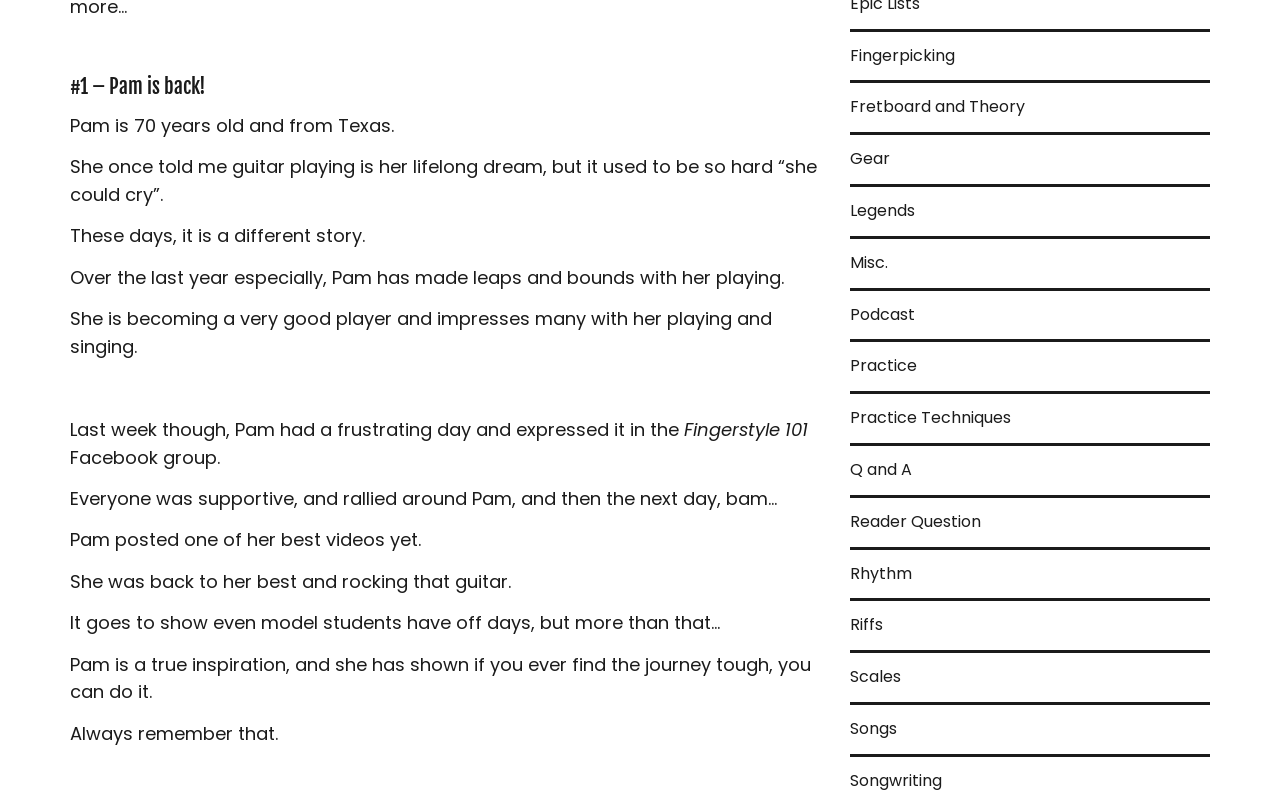Identify the bounding box of the UI element that matches this description: "Reader Question".

[0.664, 0.628, 0.766, 0.69]